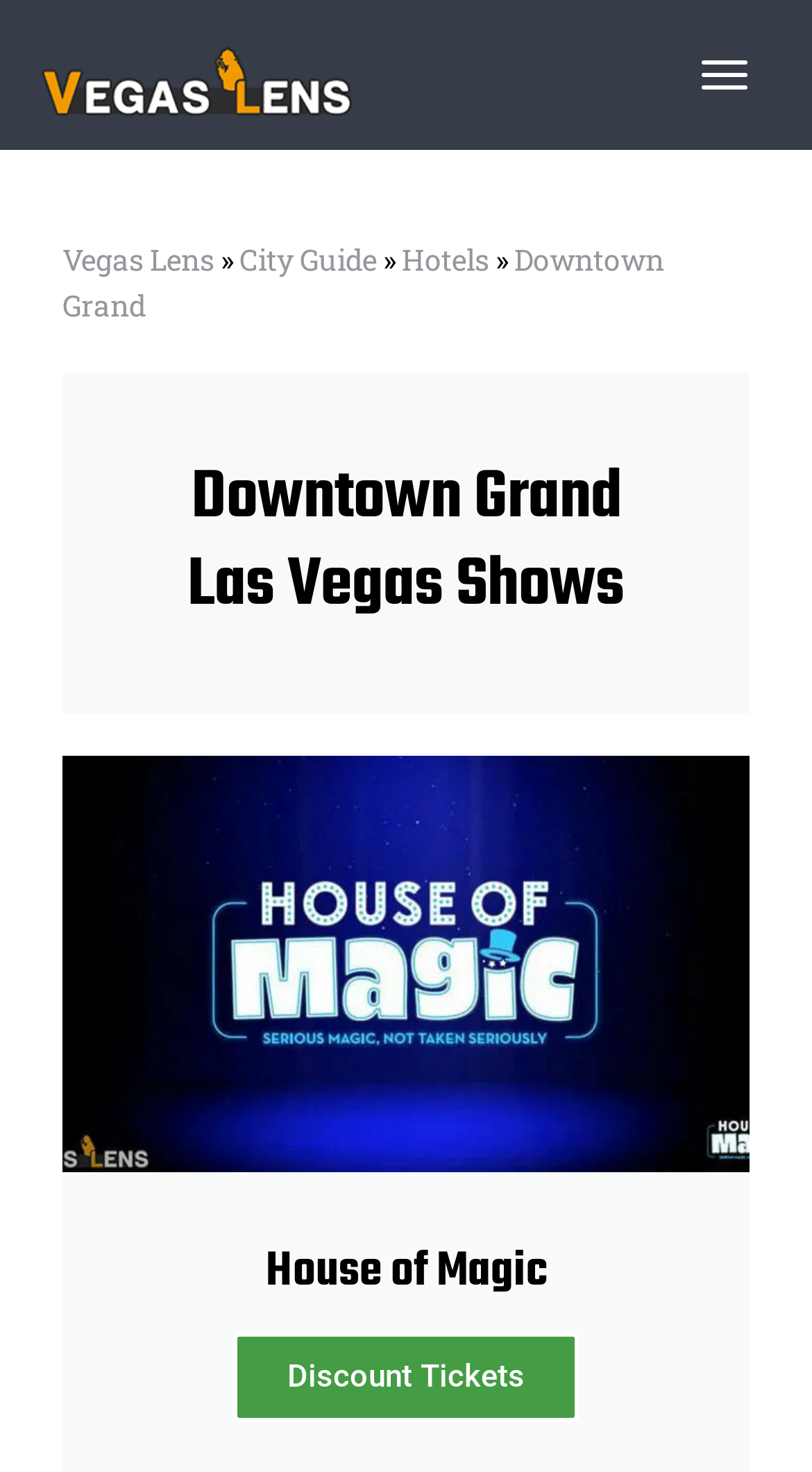Is there a way to get discounted tickets for the shows?
Respond to the question with a single word or phrase according to the image.

Yes